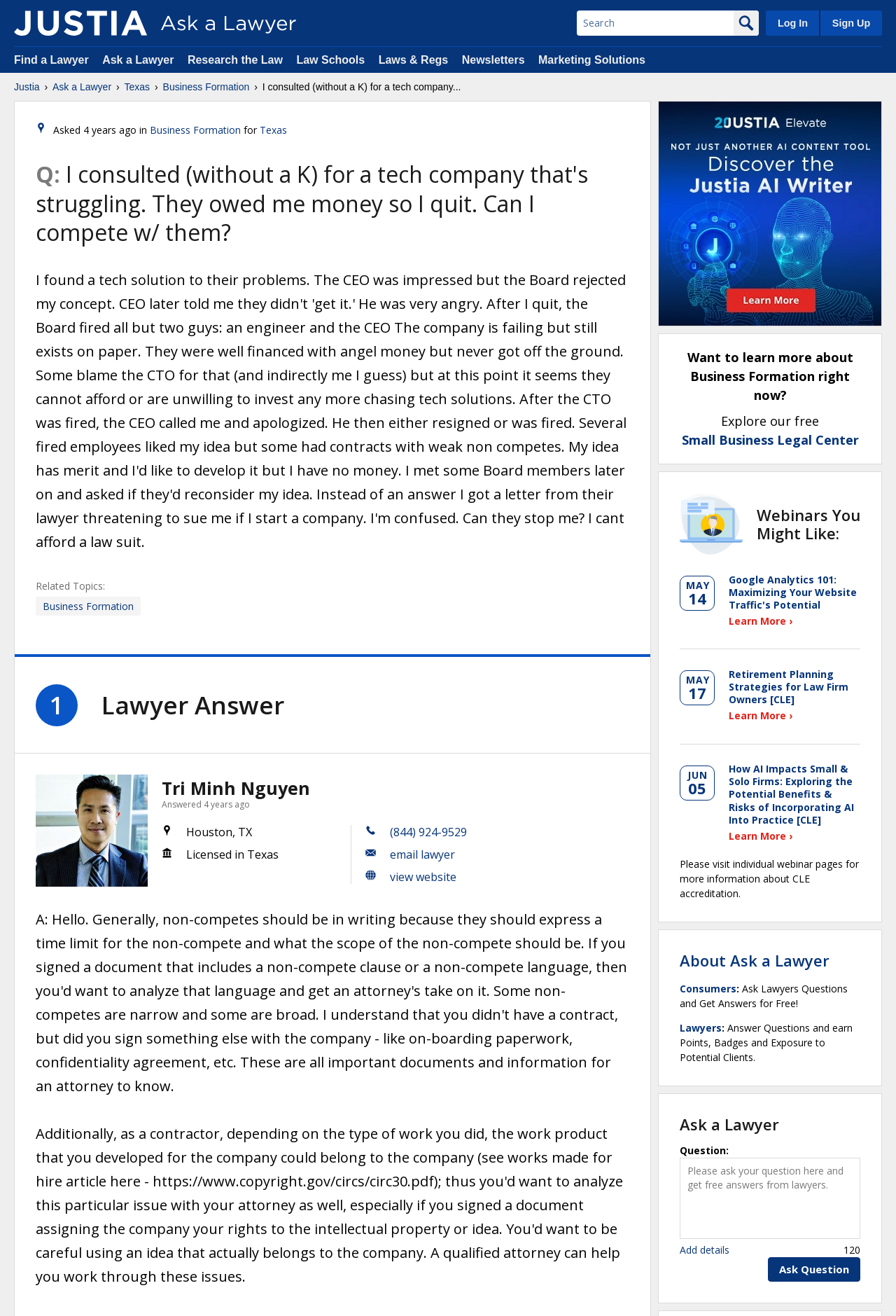Give a concise answer of one word or phrase to the question: 
What is the time period when the question was asked?

4 years ago